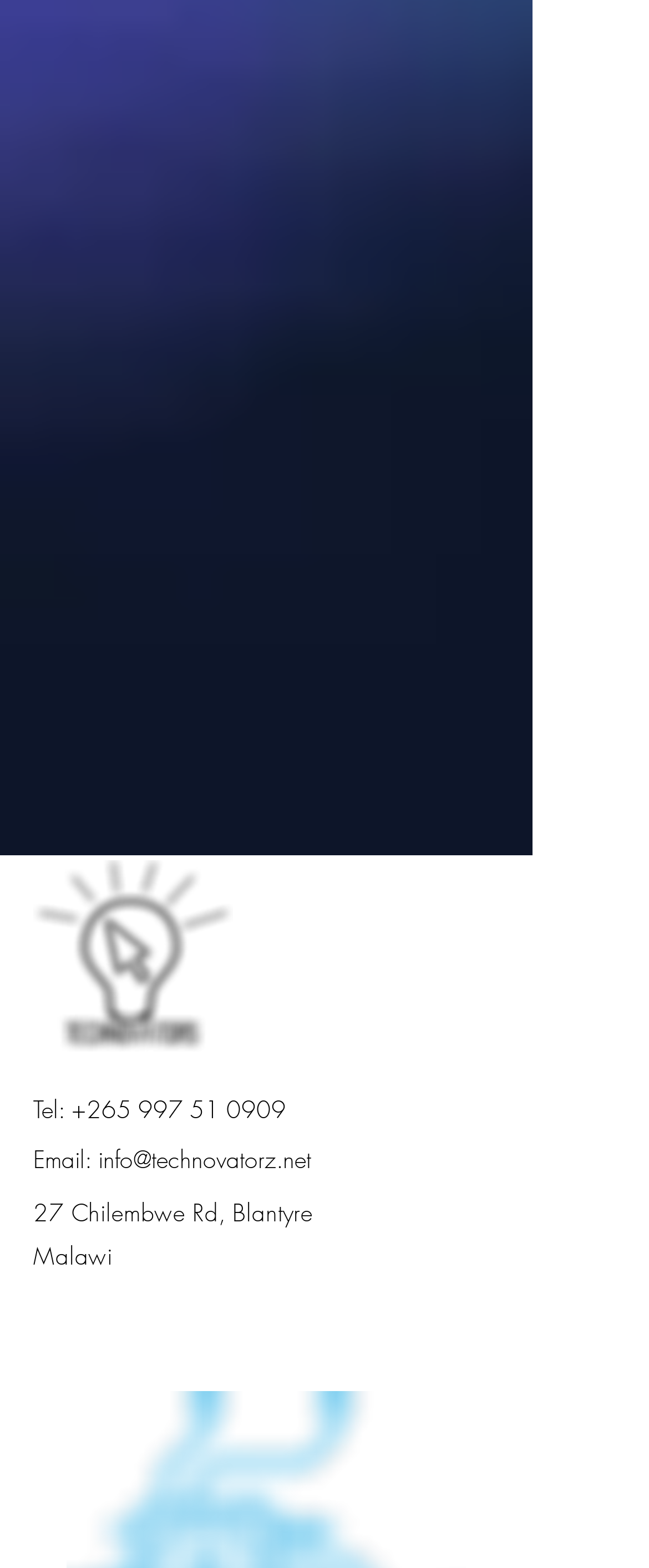What is the company's address?
Please provide a single word or phrase as the answer based on the screenshot.

27 Chilembwe Rd, Blantyre, Malawi